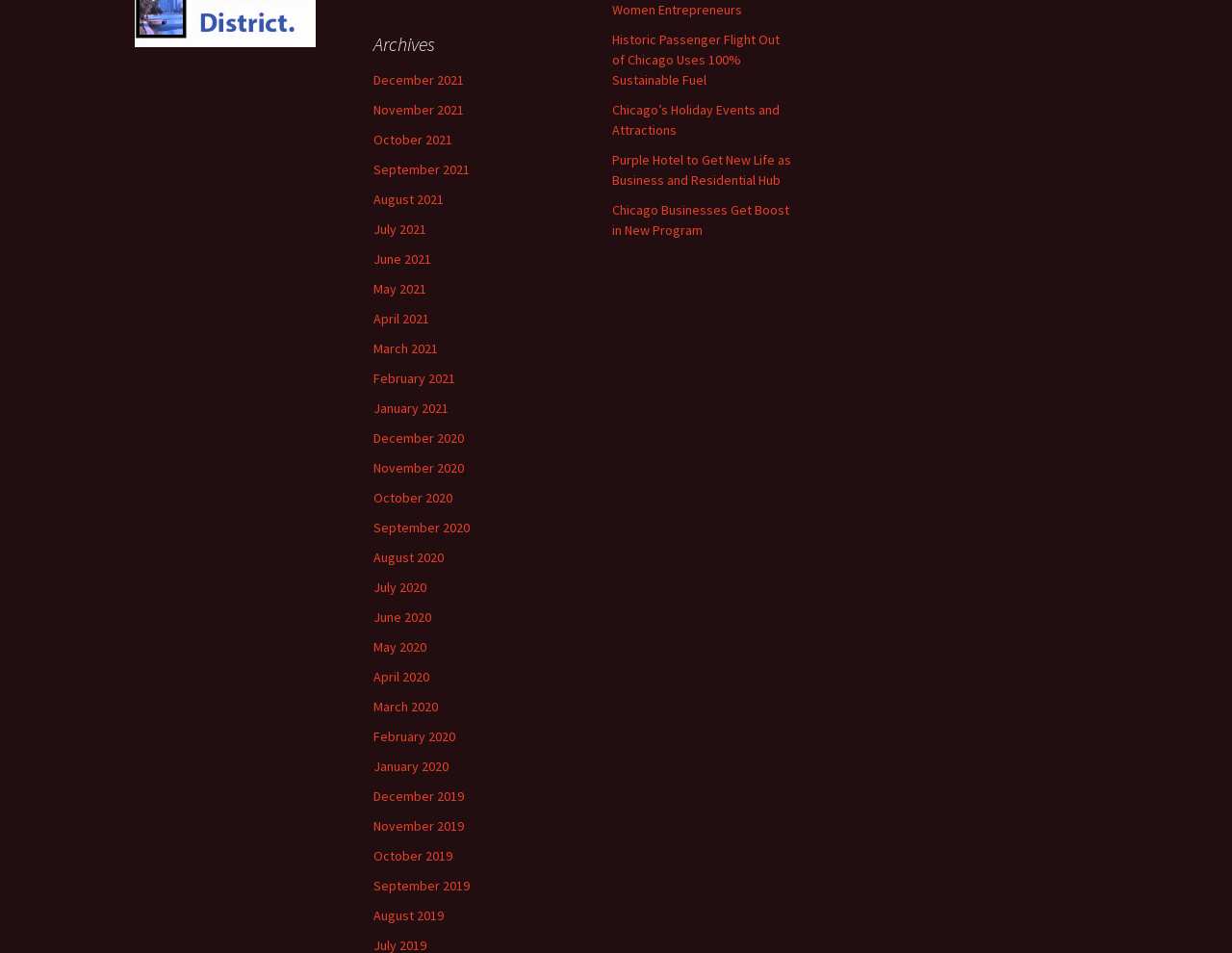Please answer the following question using a single word or phrase: Are there any links related to business on the webpage?

Yes